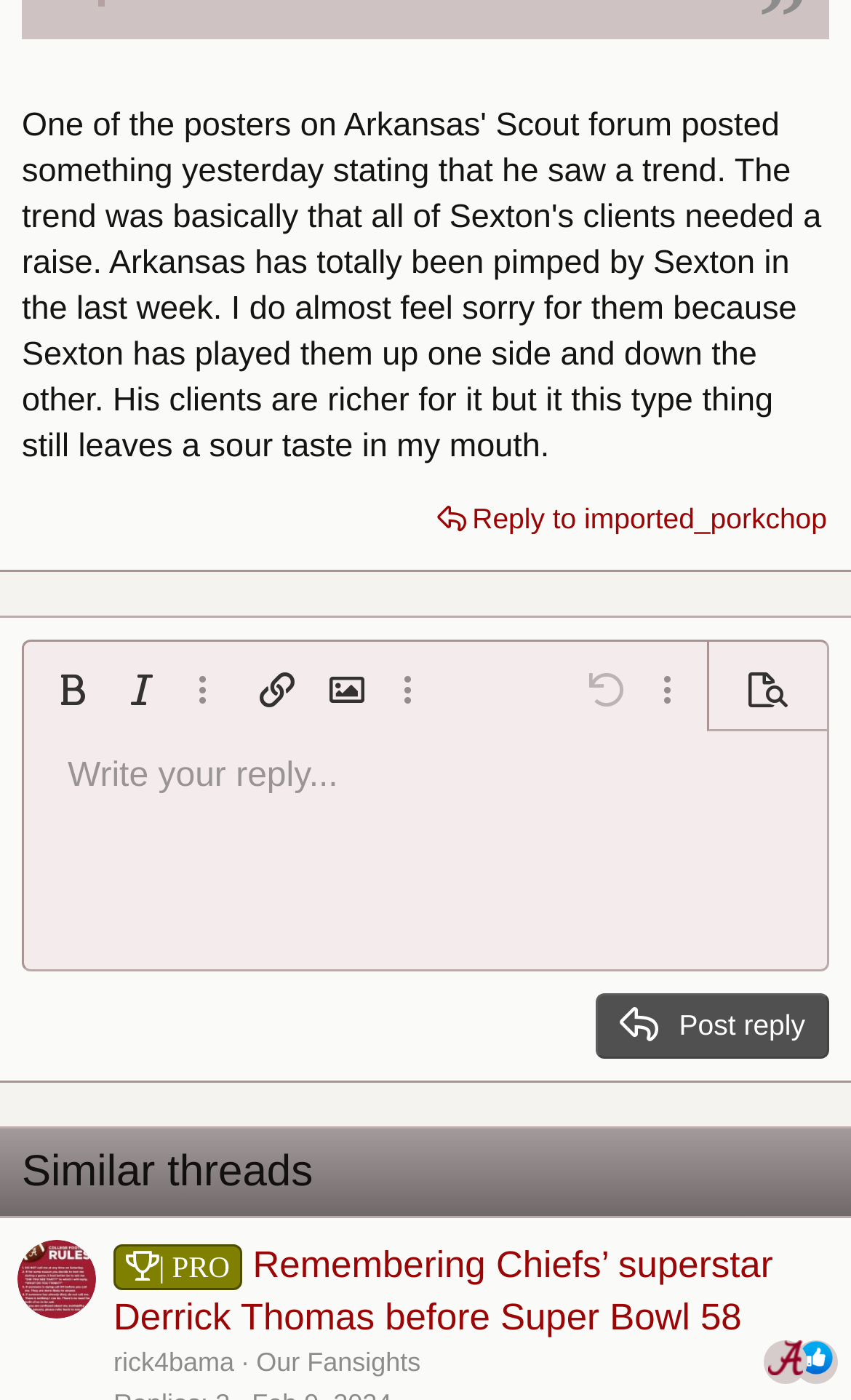What is the text of the button to the left of the 'Write your reply...' text? Observe the screenshot and provide a one-word or short phrase answer.

Font size